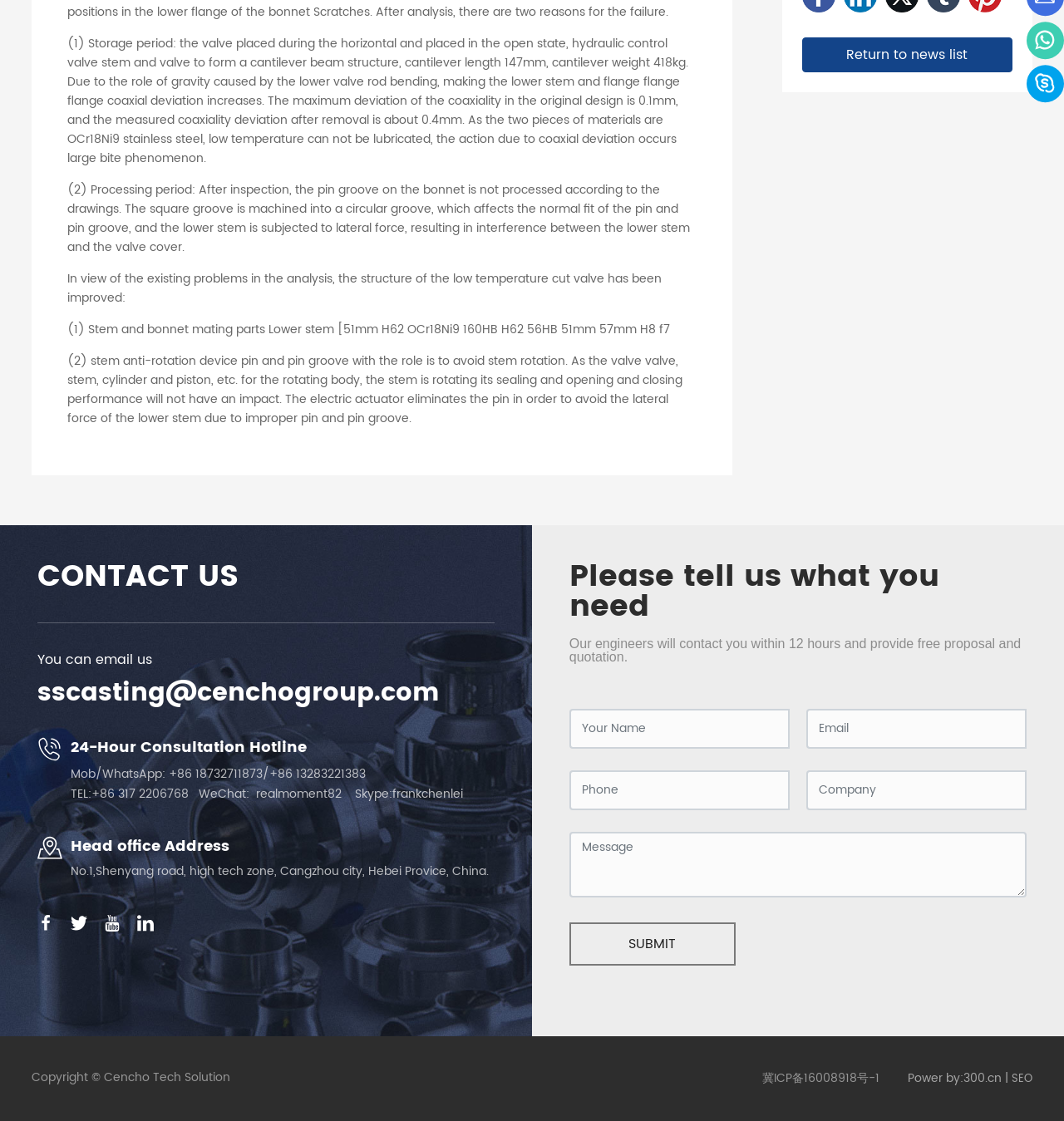Please determine the bounding box coordinates for the element with the description: "300.cn".

[0.905, 0.953, 0.941, 0.97]